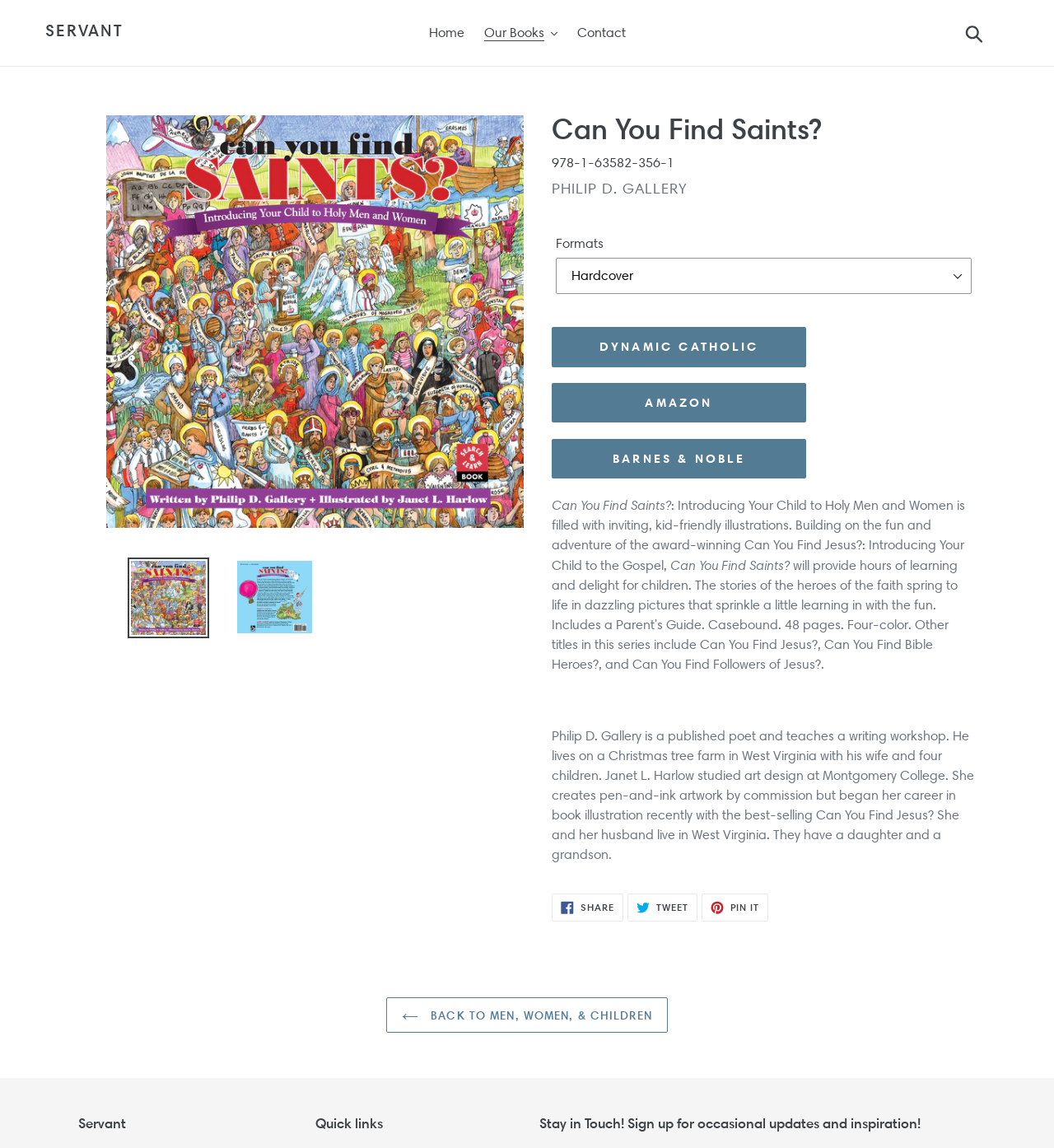Identify the bounding box coordinates of the region that should be clicked to execute the following instruction: "Search for something".

[0.911, 0.019, 0.94, 0.038]